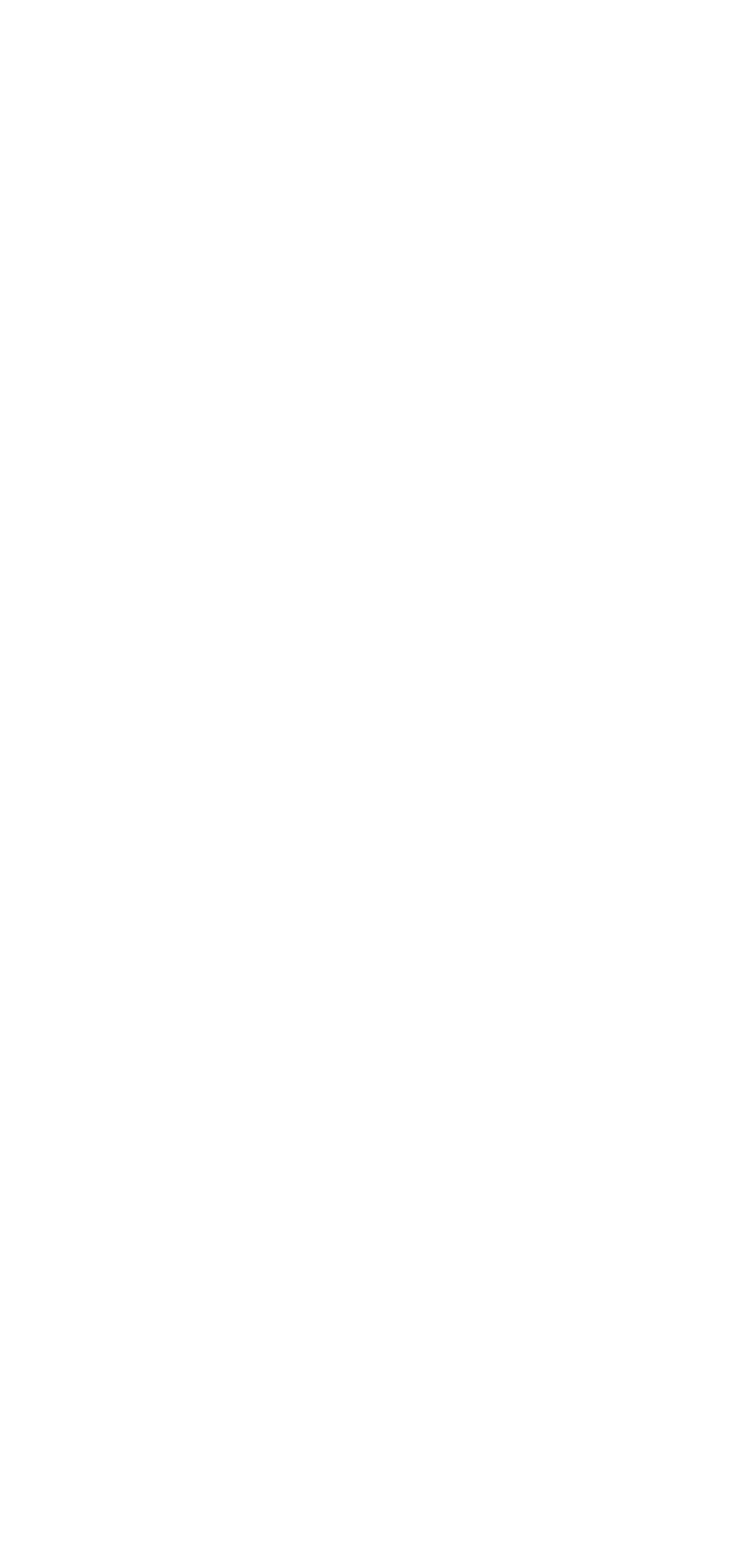Please specify the coordinates of the bounding box for the element that should be clicked to carry out this instruction: "view the fourth wedding photo". The coordinates must be four float numbers between 0 and 1, formatted as [left, top, right, bottom].

[0.297, 0.247, 0.554, 0.369]